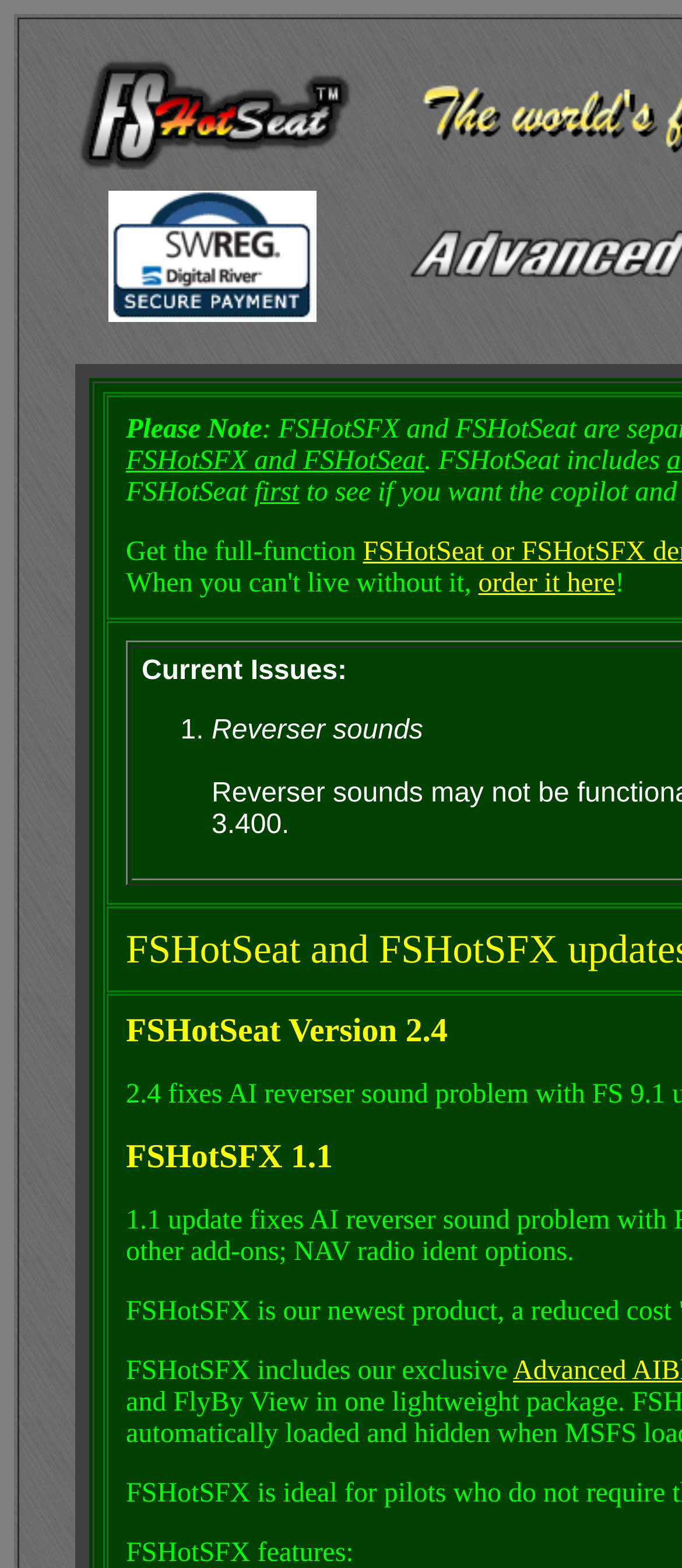What is the first feature mentioned?
From the image, respond with a single word or phrase.

FSHotSeat Features